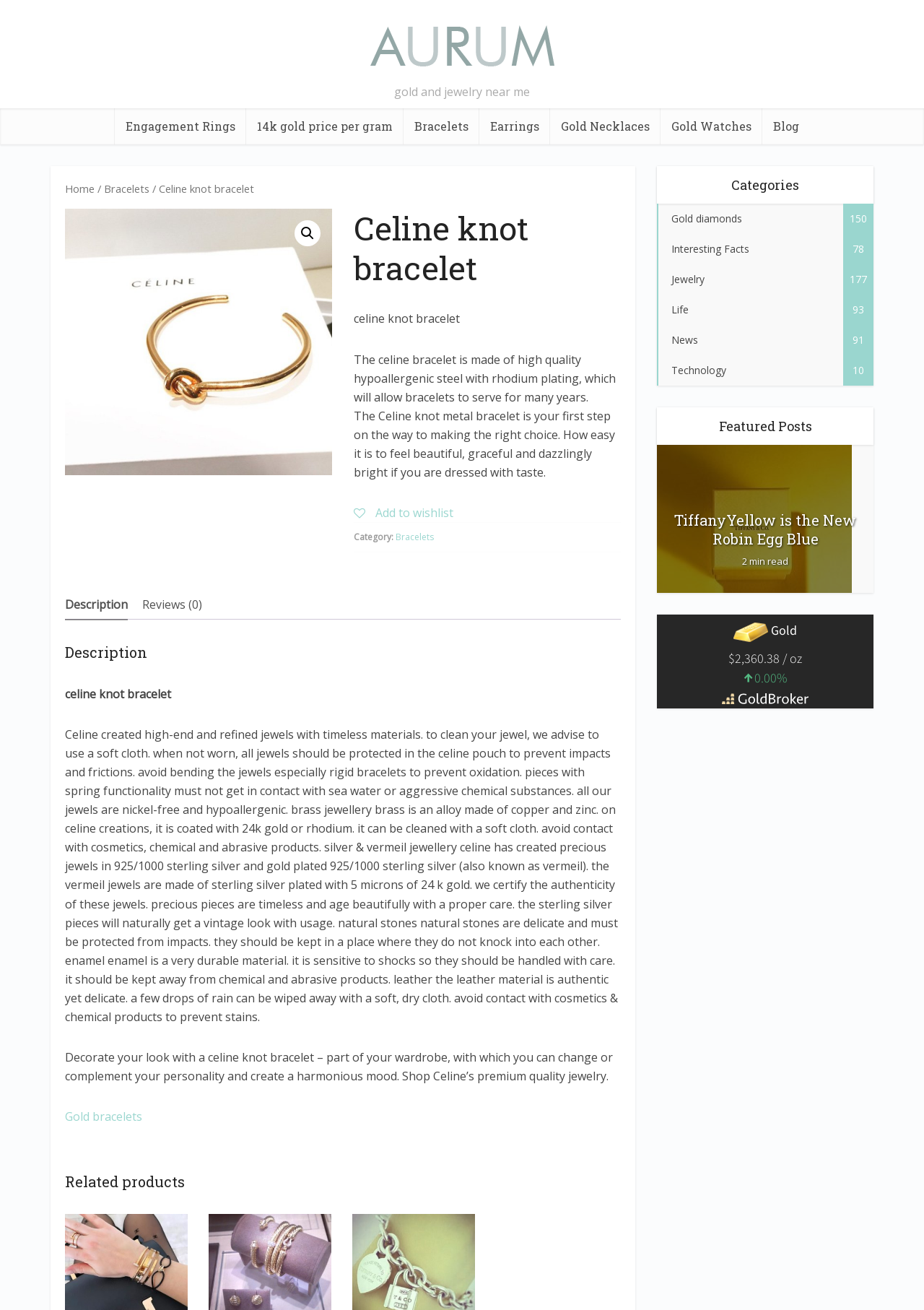What is the purpose of the Celine pouch?
Using the visual information, respond with a single word or phrase.

to prevent impacts and frictions